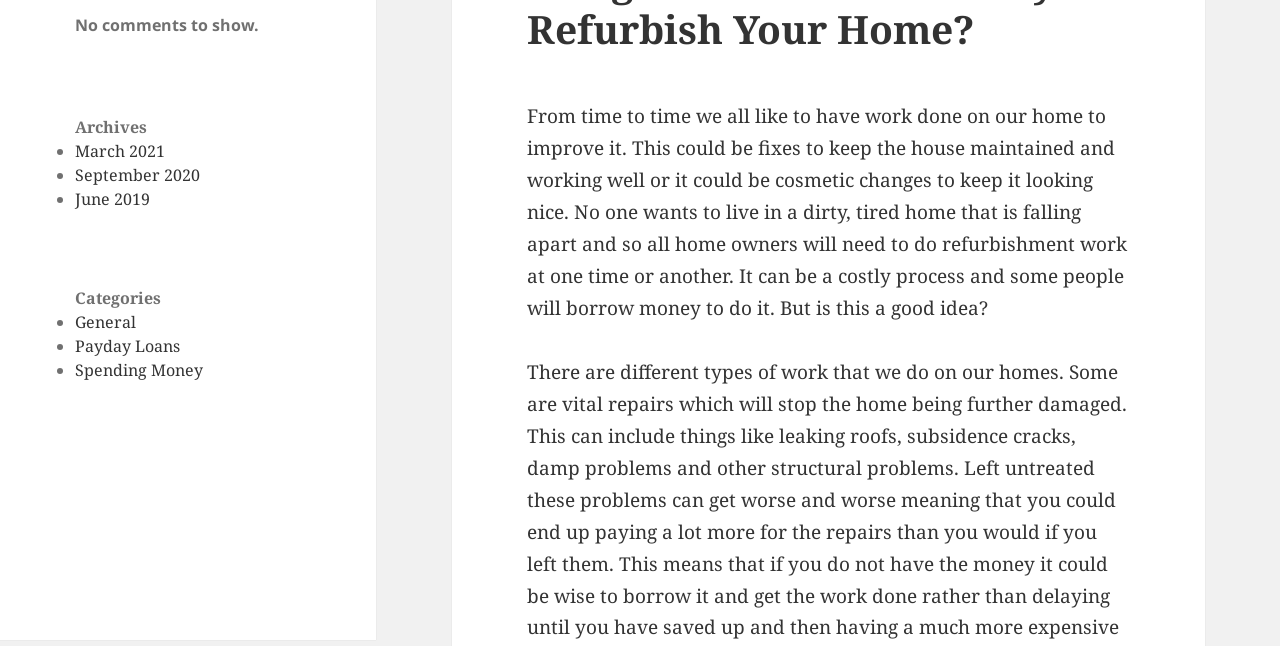Determine the bounding box coordinates in the format (top-left x, top-left y, bottom-right x, bottom-right y). Ensure all values are floating point numbers between 0 and 1. Identify the bounding box of the UI element described by: Toggle high contrast

None